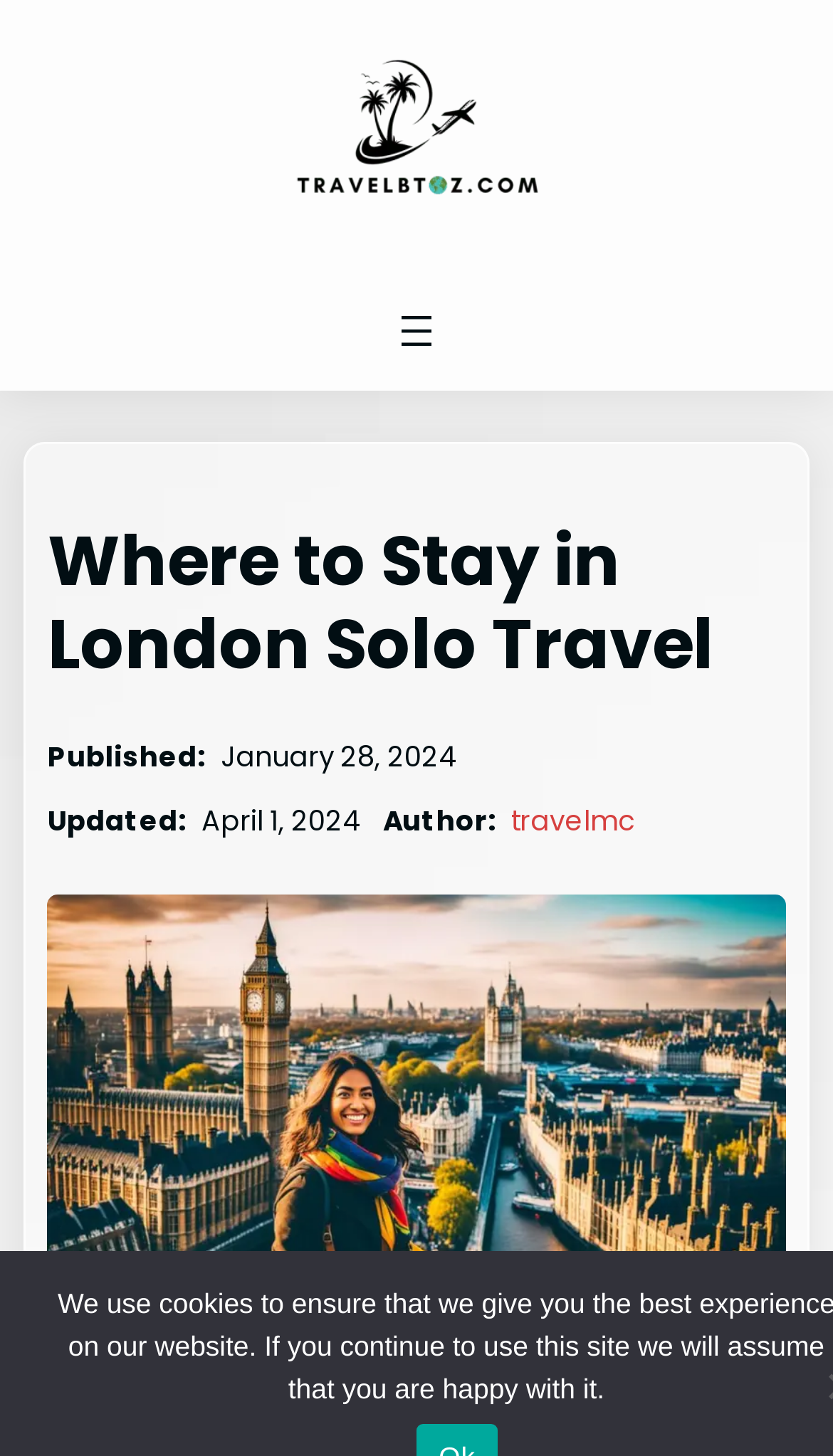From the webpage screenshot, identify the region described by alt="Travel B To Z". Provide the bounding box coordinates as (top-left x, top-left y, bottom-right x, bottom-right y), with each value being a floating point number between 0 and 1.

[0.35, 0.039, 0.65, 0.159]